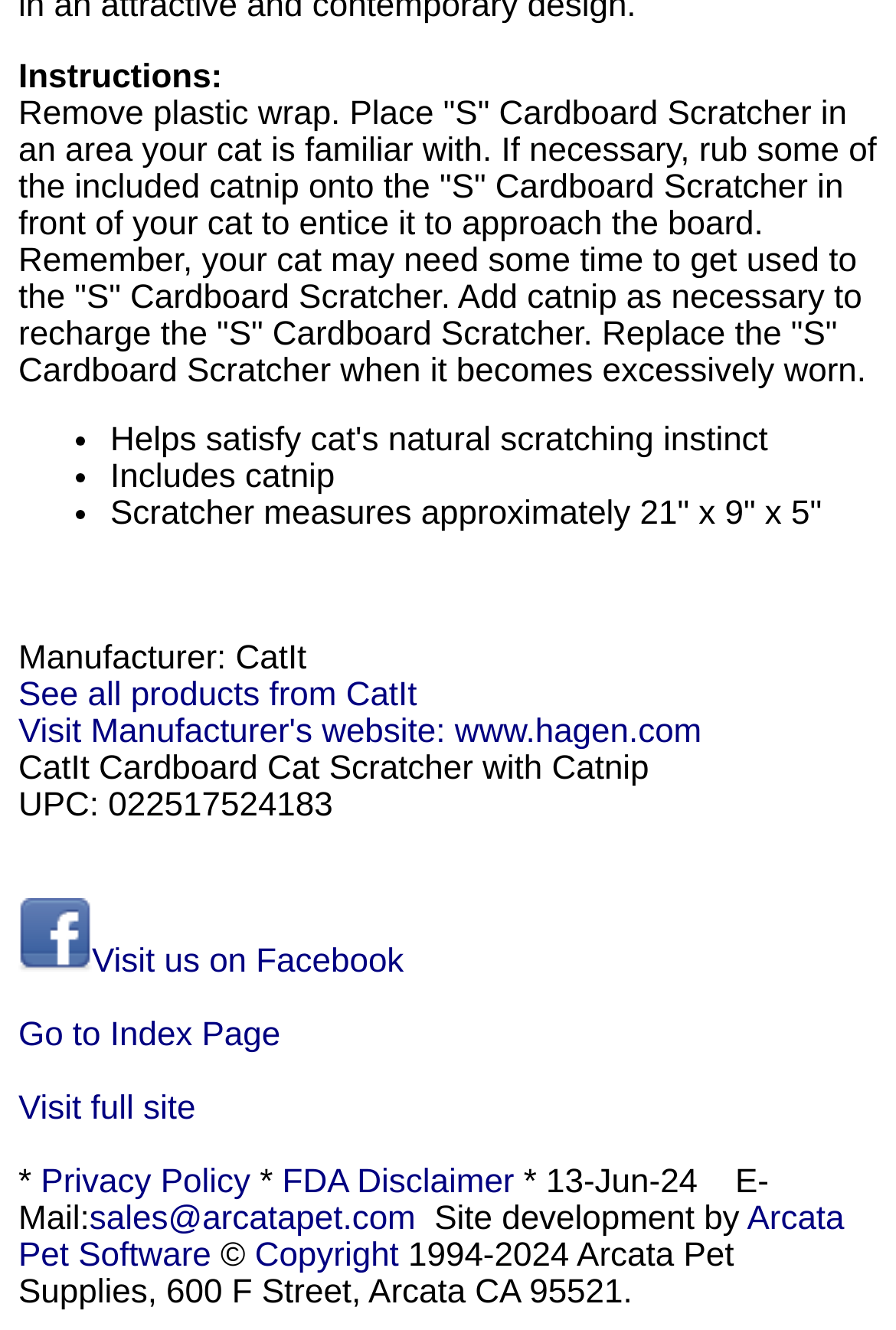Identify the bounding box coordinates for the element that needs to be clicked to fulfill this instruction: "Search for a product". Provide the coordinates in the format of four float numbers between 0 and 1: [left, top, right, bottom].

None